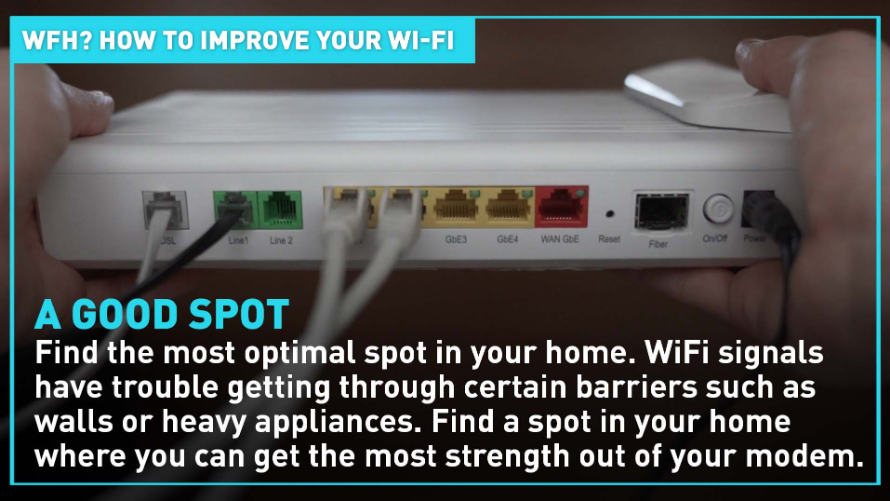Kindly respond to the following question with a single word or a brief phrase: 
What is the main goal of the content?

To improve home office connectivity